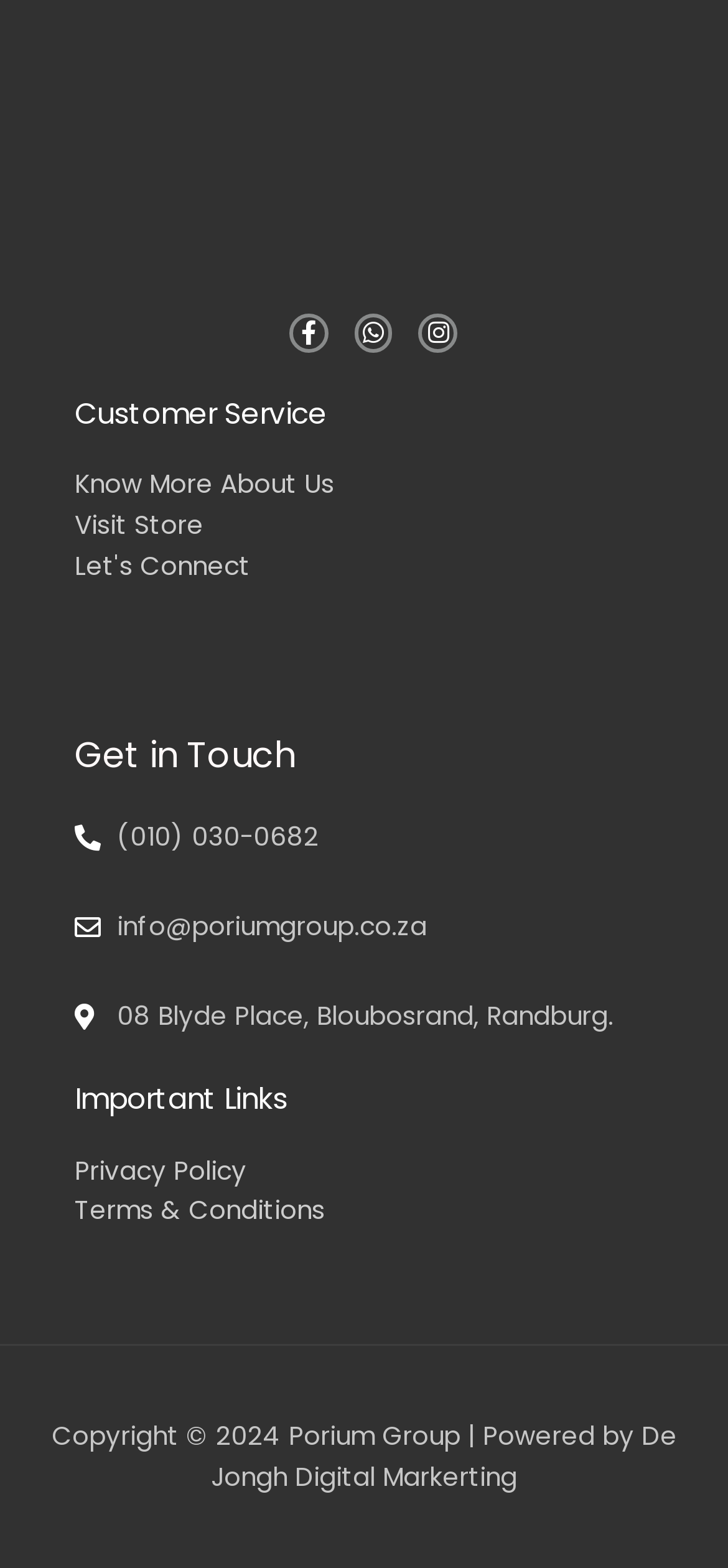Find the bounding box coordinates of the element I should click to carry out the following instruction: "Visit Facebook page".

[0.397, 0.2, 0.45, 0.225]